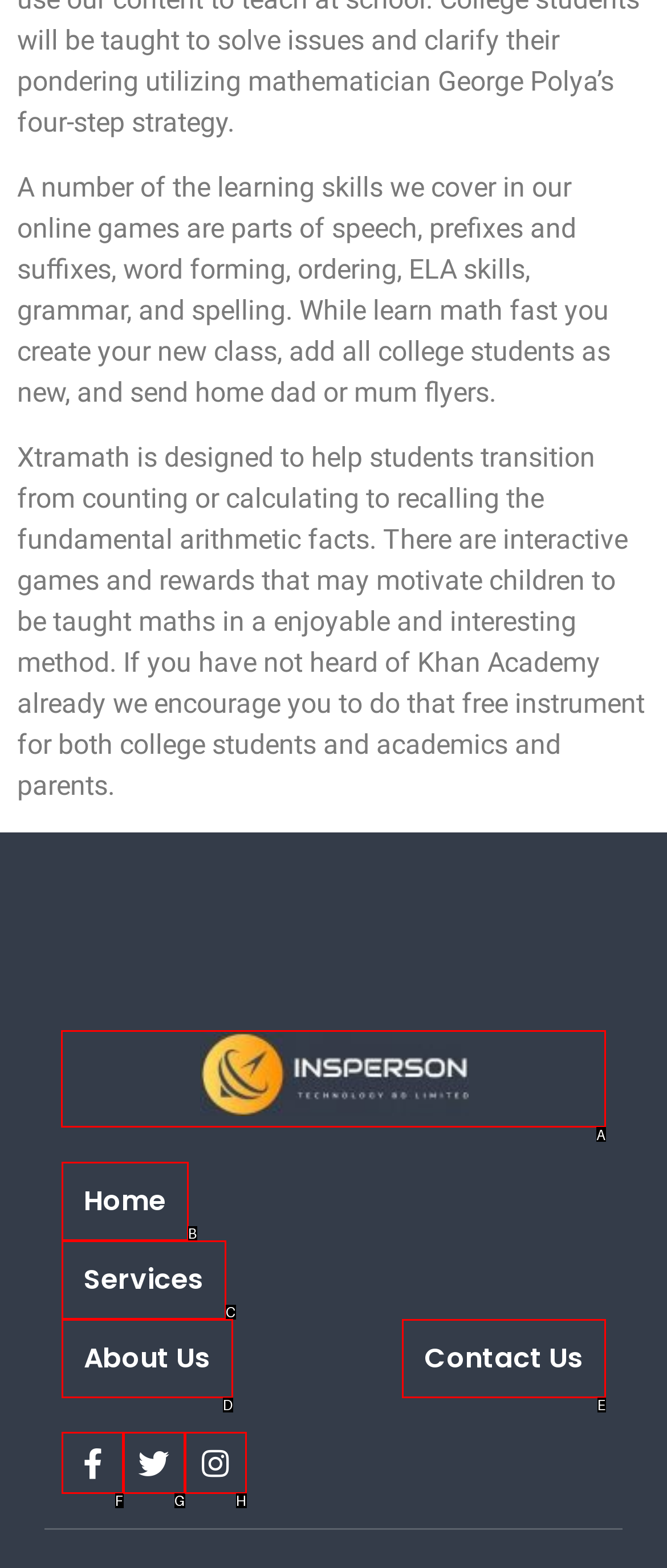Select the letter associated with the UI element you need to click to perform the following action: click the logo
Reply with the correct letter from the options provided.

A